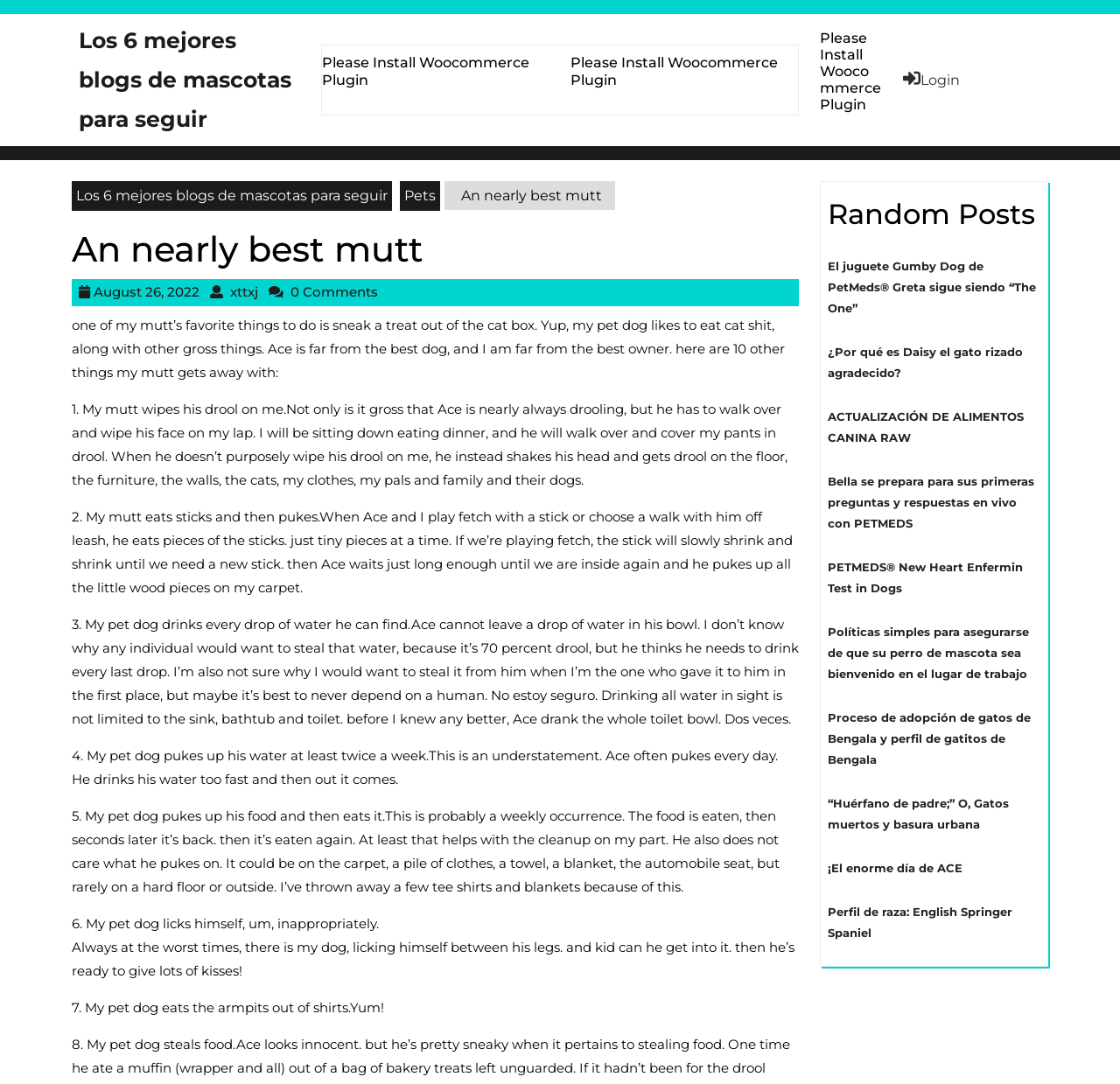Determine the bounding box coordinates of the region to click in order to accomplish the following instruction: "View the post about 'one of my mutt’s favorite things to do is sneak a treat out of the cat box'". Provide the coordinates as four float numbers between 0 and 1, specifically [left, top, right, bottom].

[0.064, 0.292, 0.701, 0.351]